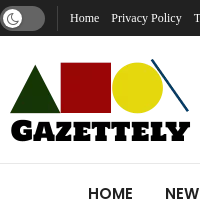What is the name of the digital news platform?
Utilize the image to construct a detailed and well-explained answer.

The logo prominently displays the name 'Gazettely' in bold typography, indicating that it is the name of the digital news platform.